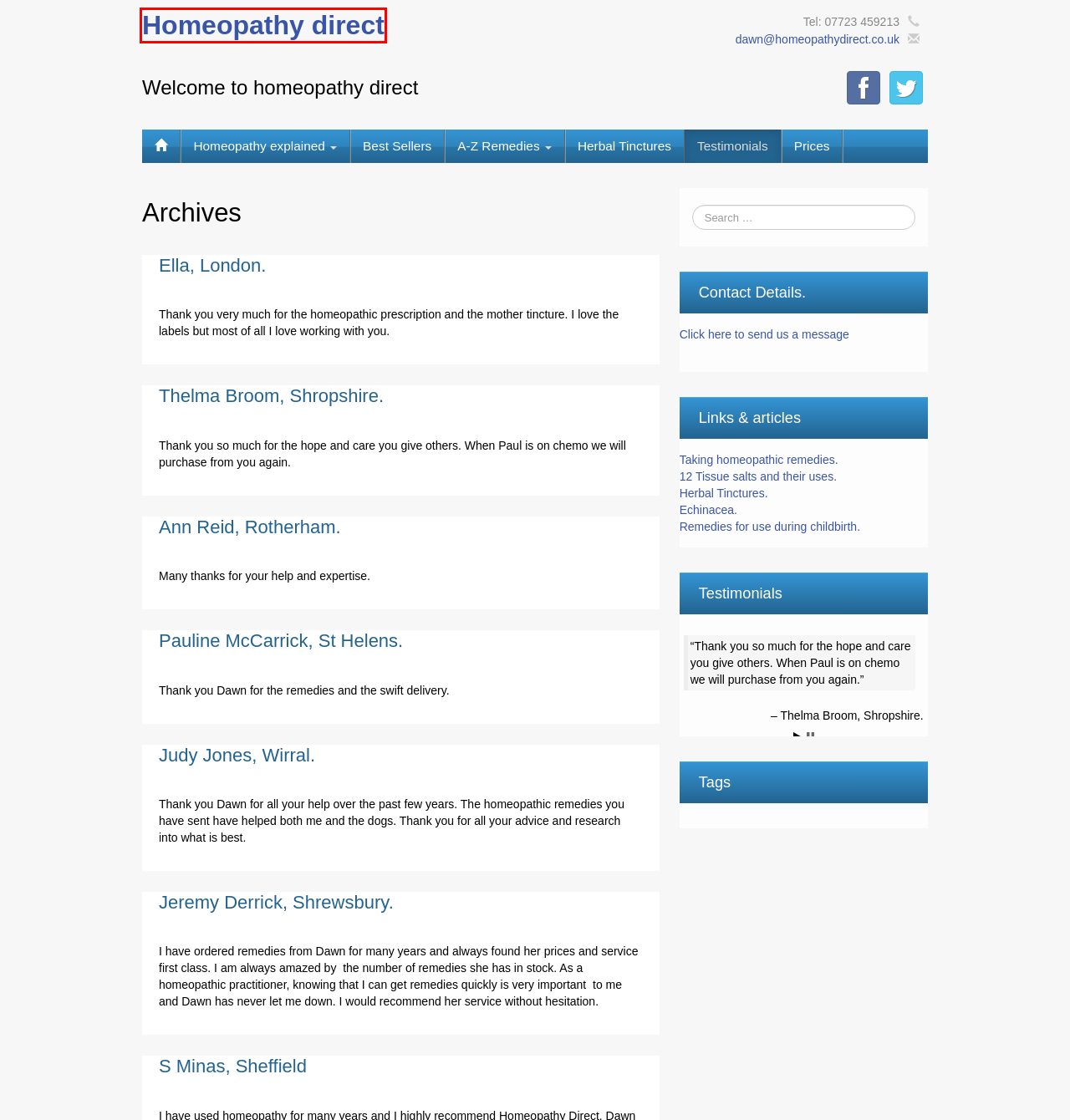You have a screenshot of a webpage with an element surrounded by a red bounding box. Choose the webpage description that best describes the new page after clicking the element inside the red bounding box. Here are the candidates:
A. Ella, London.
B. Contact Us | Homeopathy direct
C. Herbal Tinctures | Homeopathy direct
D. Best Sellers | Homeopathy direct
E. Pauline McCarrick, St Helens.
F. Homeopathy direct | Welcome to homeopathy direct
G. Judy Jones, Wirral.
H. Homeopathic Remedies For Use During Childbirth. | Homeopathy direct

F